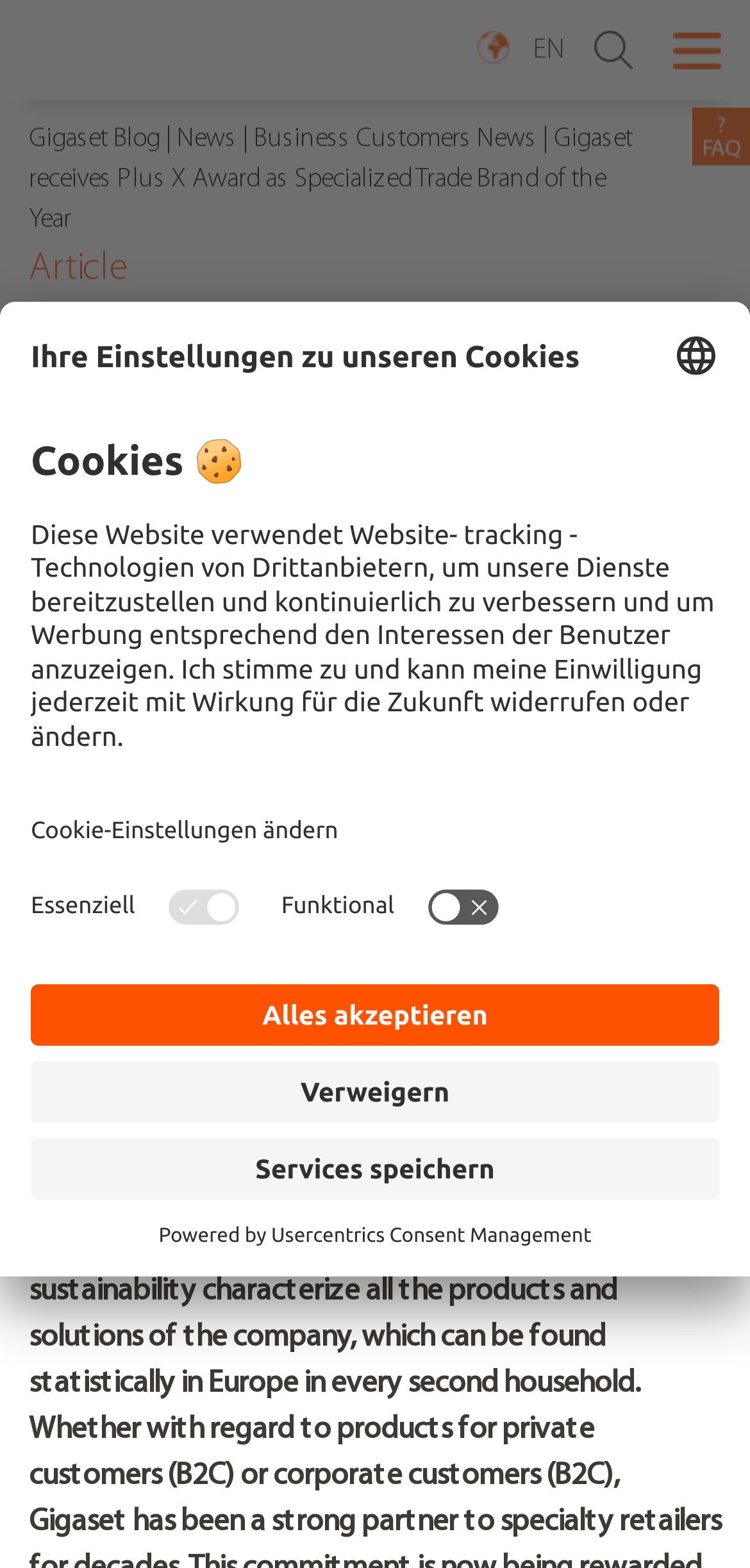What is the name of the author of the article?
Based on the visual content, answer with a single word or a brief phrase.

Raphael Doerr